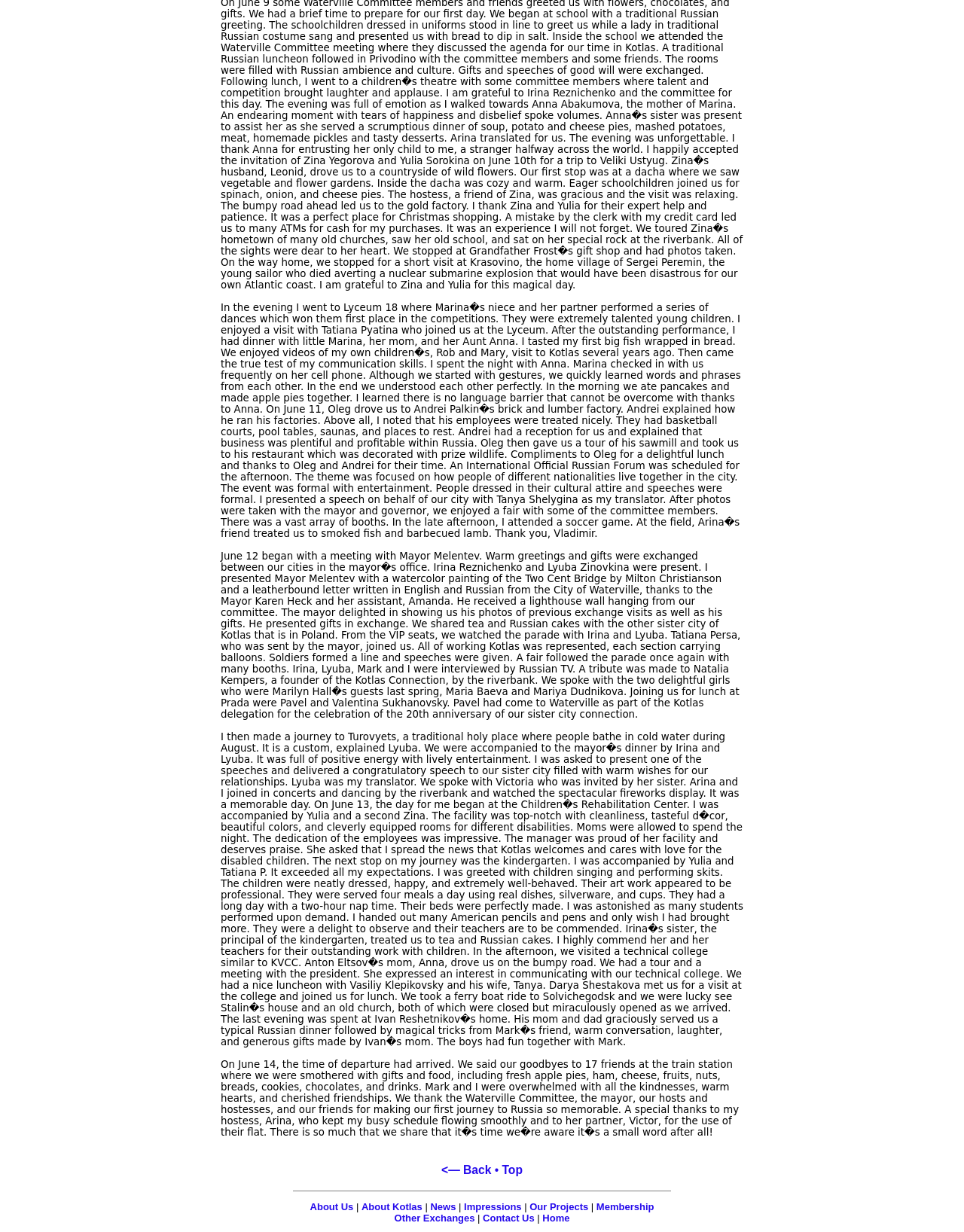Given the description: "Home", determine the bounding box coordinates of the UI element. The coordinates should be formatted as four float numbers between 0 and 1, [left, top, right, bottom].

None